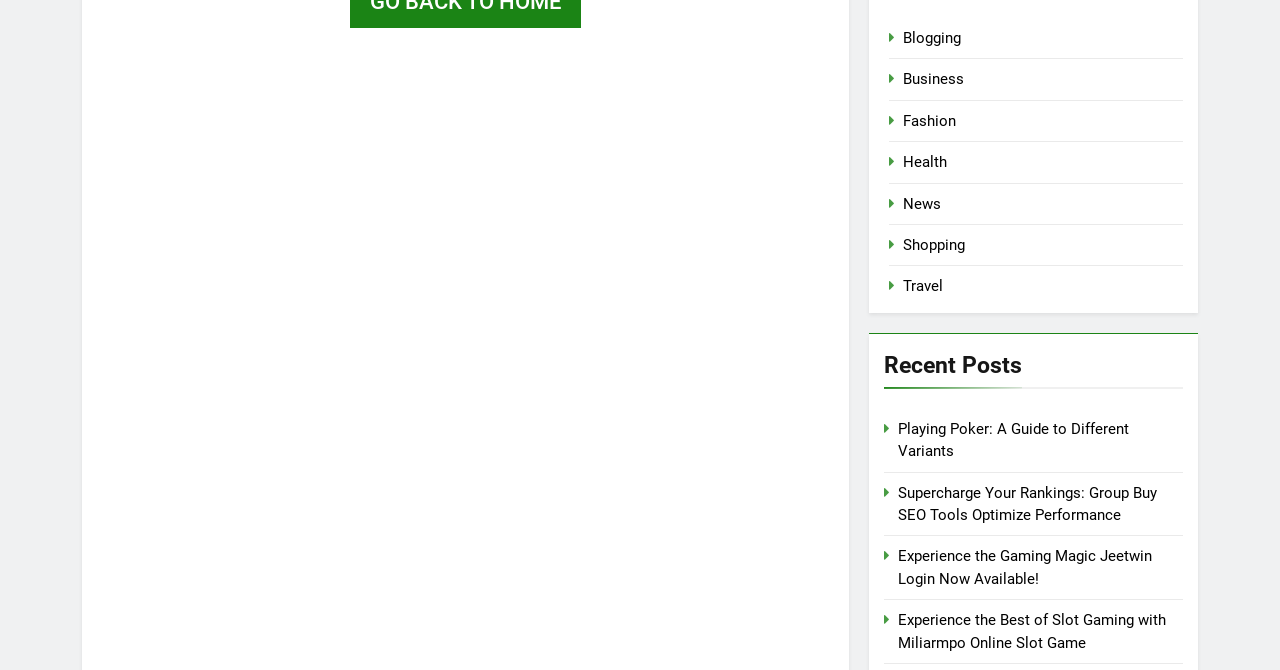Please determine the bounding box coordinates, formatted as (top-left x, top-left y, bottom-right x, bottom-right y), with all values as floating point numbers between 0 and 1. Identify the bounding box of the region described as: Blogging

[0.706, 0.043, 0.751, 0.07]